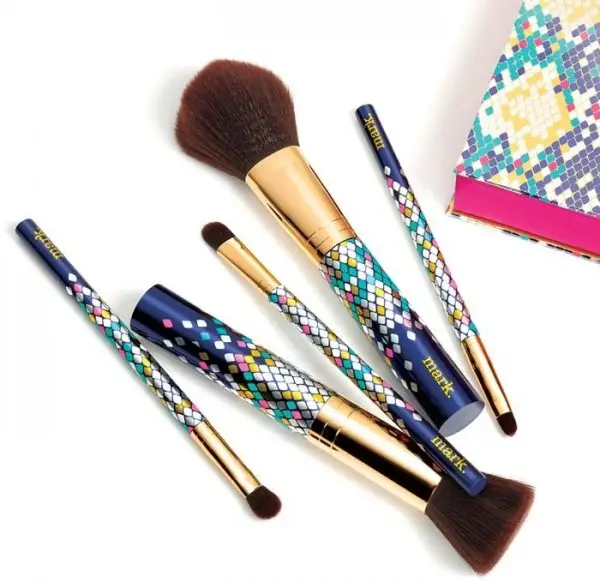How many brushes are in the set?
Please provide a single word or phrase as your answer based on the screenshot.

5